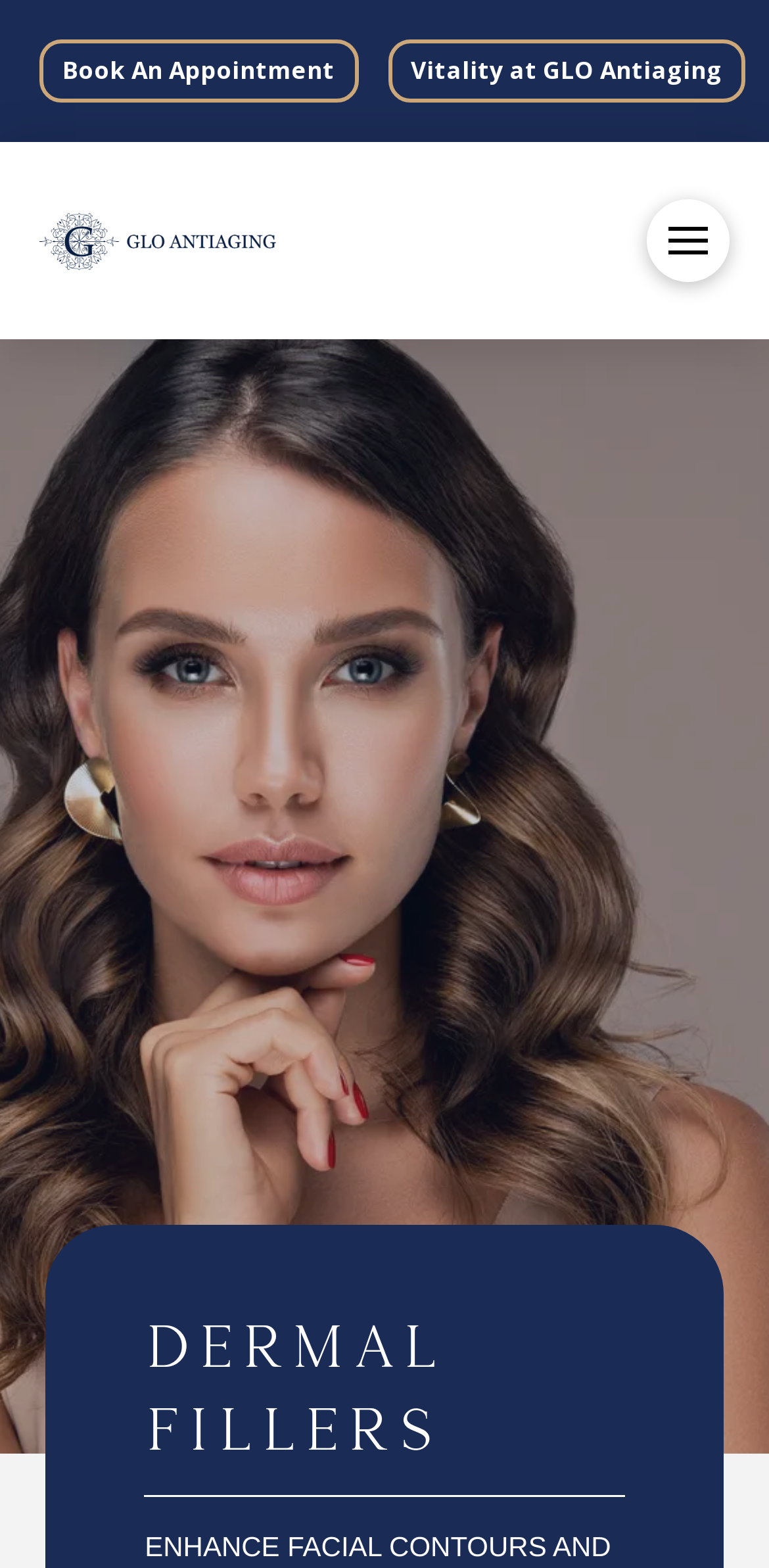Bounding box coordinates are to be given in the format (top-left x, top-left y, bottom-right x, bottom-right y). All values must be floating point numbers between 0 and 1. Provide the bounding box coordinate for the UI element described as: Book An Appointment

[0.051, 0.025, 0.465, 0.066]